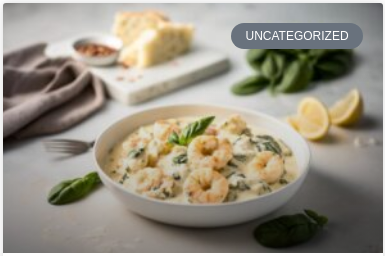Describe the image in great detail, covering all key points.

Indulge in a vibrant bowl of Creamy Chickpea Pasta, beautifully presented with succulent shrimp, nestled in a luscious cream sauce infused with fresh spinach. The backdrop features a rustic table setting, complete with crusty bread and a sprinkle of chili flakes, perfect for enhancing the dish’s rich flavors. Bright yellow lemon wedges add a zesty contrast, while fresh spinach leaves provide a colorful touch. This inviting dish embodies comfort and nutrition, making it an ideal choice for any mealtime. The image is labeled as "UNCATEGORIZED," reflecting its delicious and versatile nature that transcends specific dietary categories.